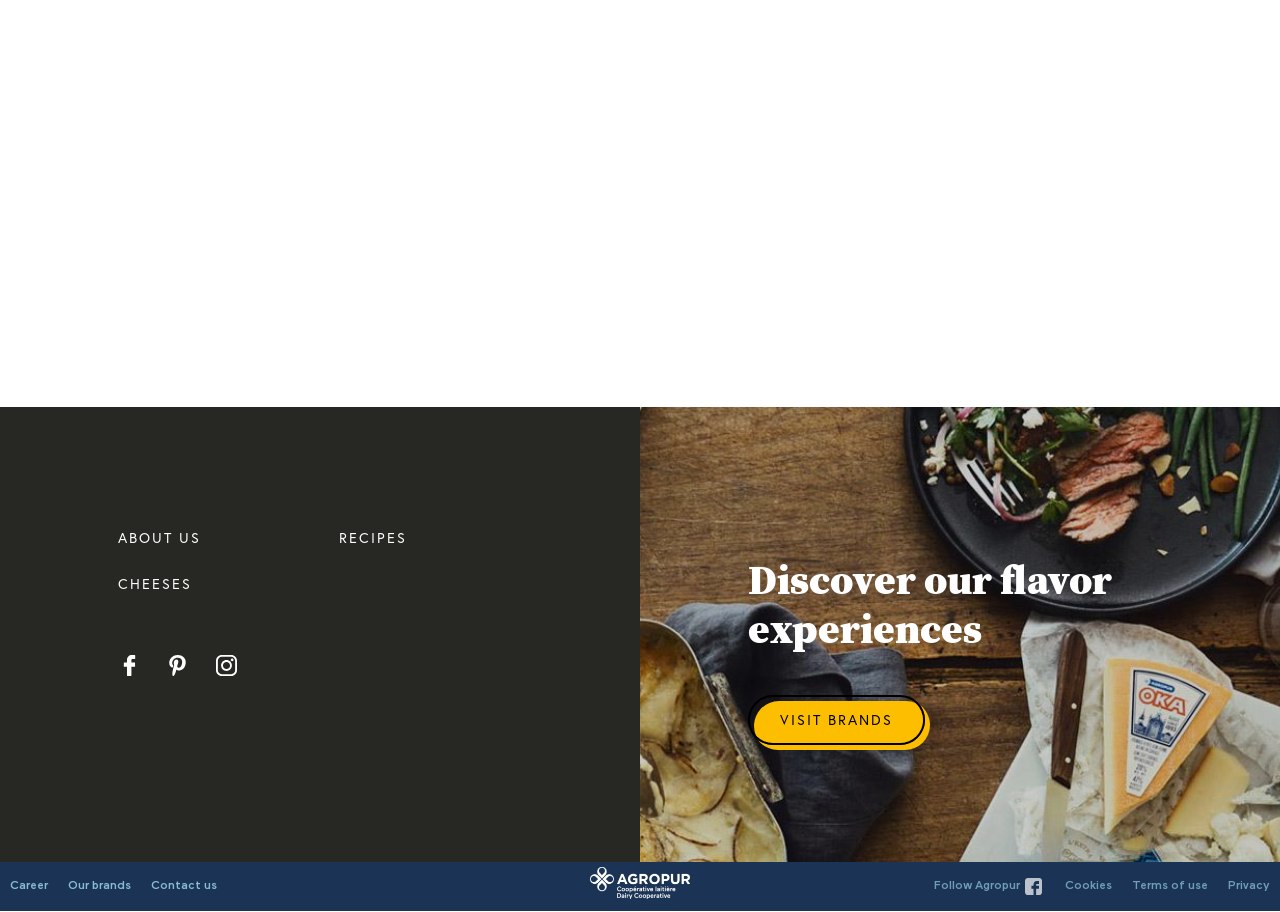Locate the bounding box coordinates of the clickable region to complete the following instruction: "Learn more about Our brands."

[0.045, 0.955, 0.11, 0.99]